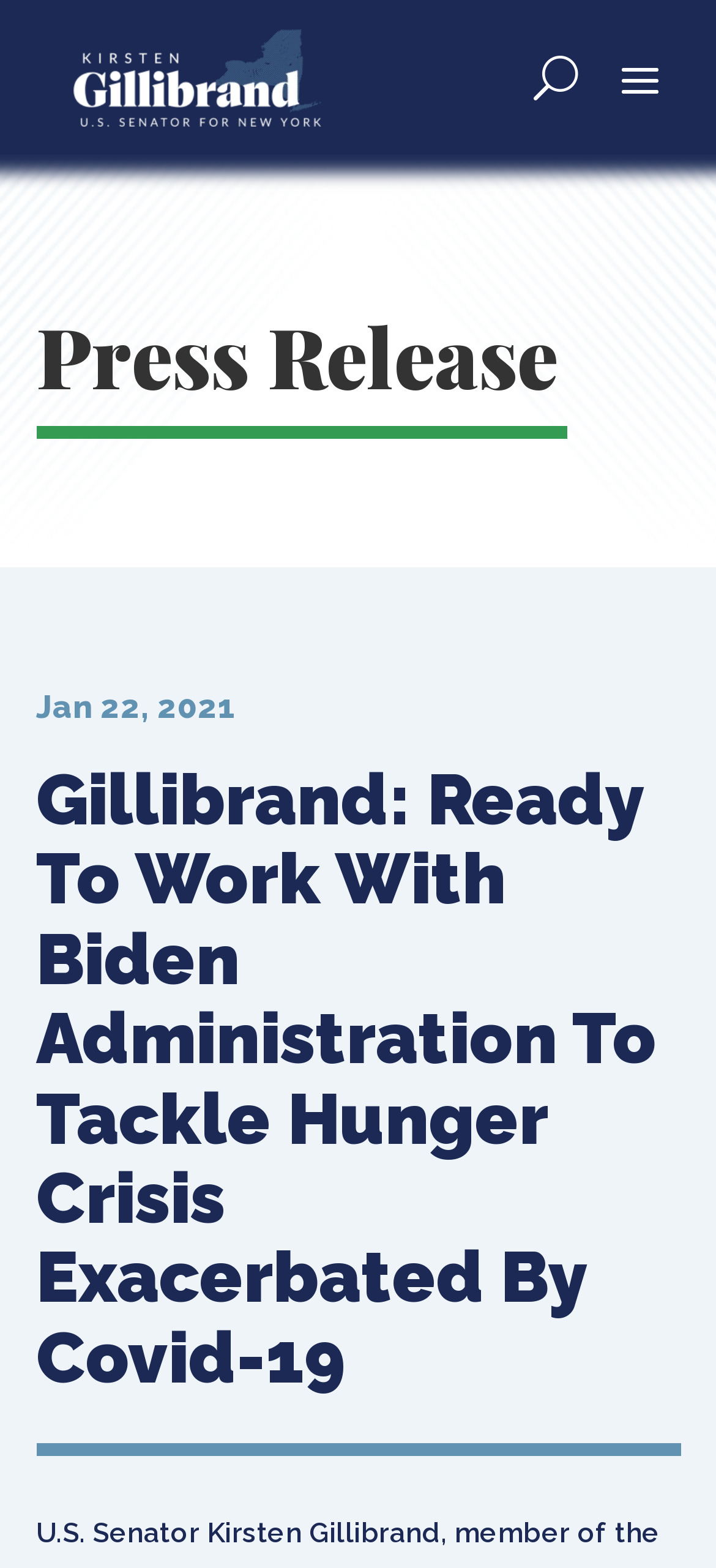Who is the author of the press release? Please answer the question using a single word or phrase based on the image.

Kirsten Gillibrand